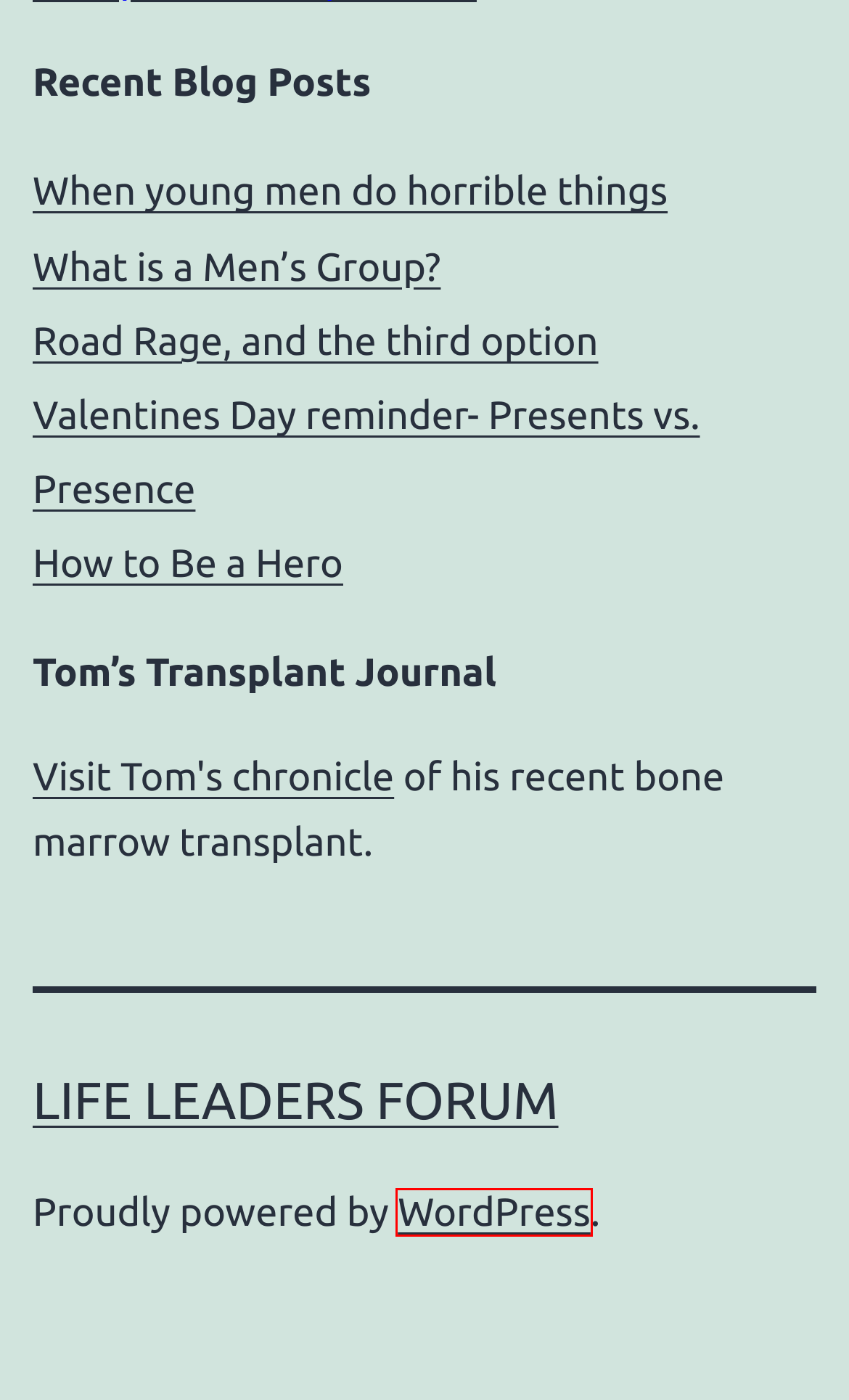Examine the screenshot of a webpage with a red bounding box around a UI element. Select the most accurate webpage description that corresponds to the new page after clicking the highlighted element. Here are the choices:
A. Life Leaders Forum – Leading a life of integrity.
B. When young men do horrible things – Life Leaders Forum
C. Tom Kelley – Life Leaders Forum
D. Road Rage, and the third option – Life Leaders Forum
E. Blog Tool, Publishing Platform, and CMS – WordPress.org
F. Men’s Circle – Life Leaders Forum
G. How to Be a Hero – Life Leaders Forum
H. What is a Men’s Group? – Life Leaders Forum

E